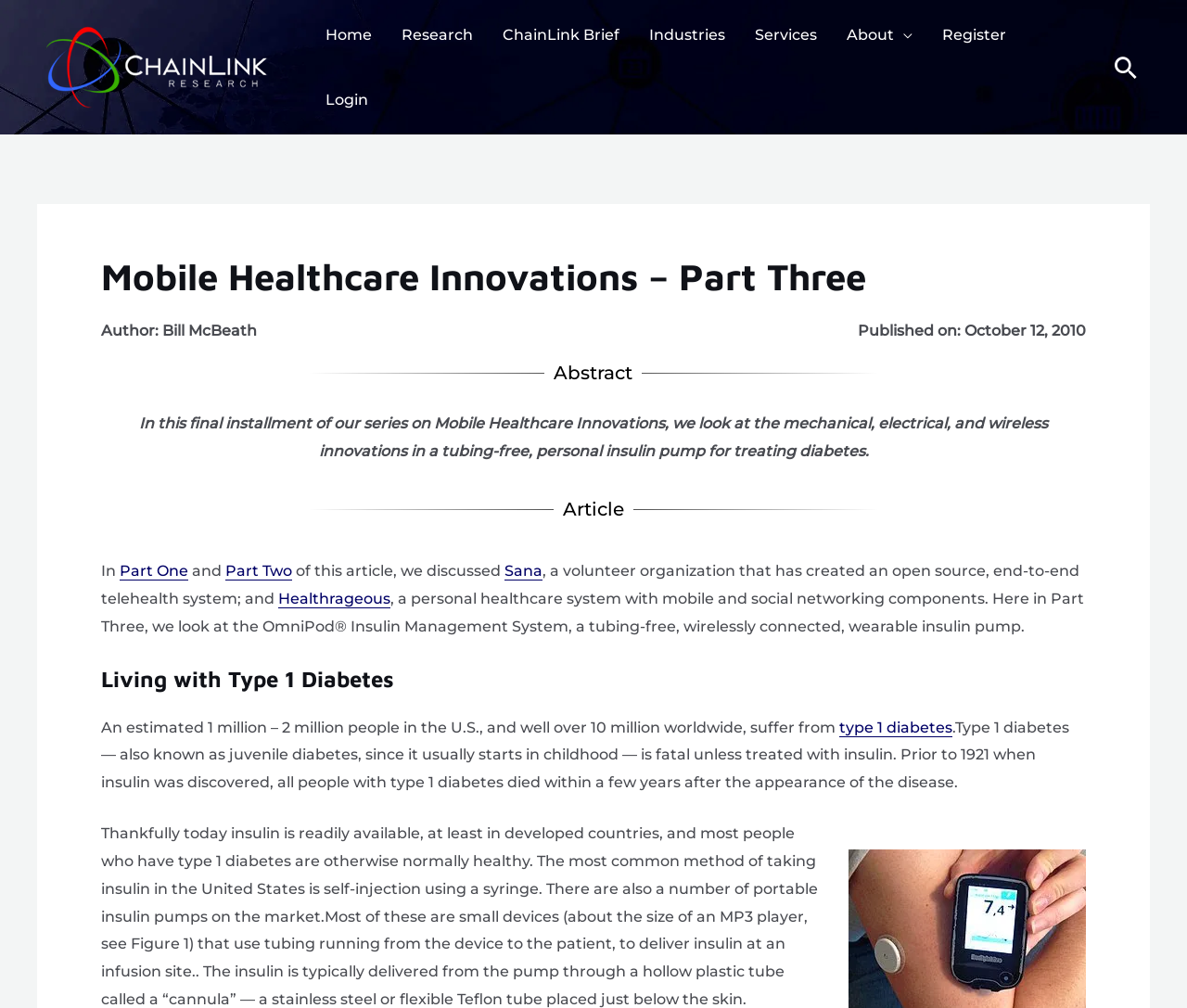Identify the bounding box coordinates of the clickable region to carry out the given instruction: "Call the phone number".

None